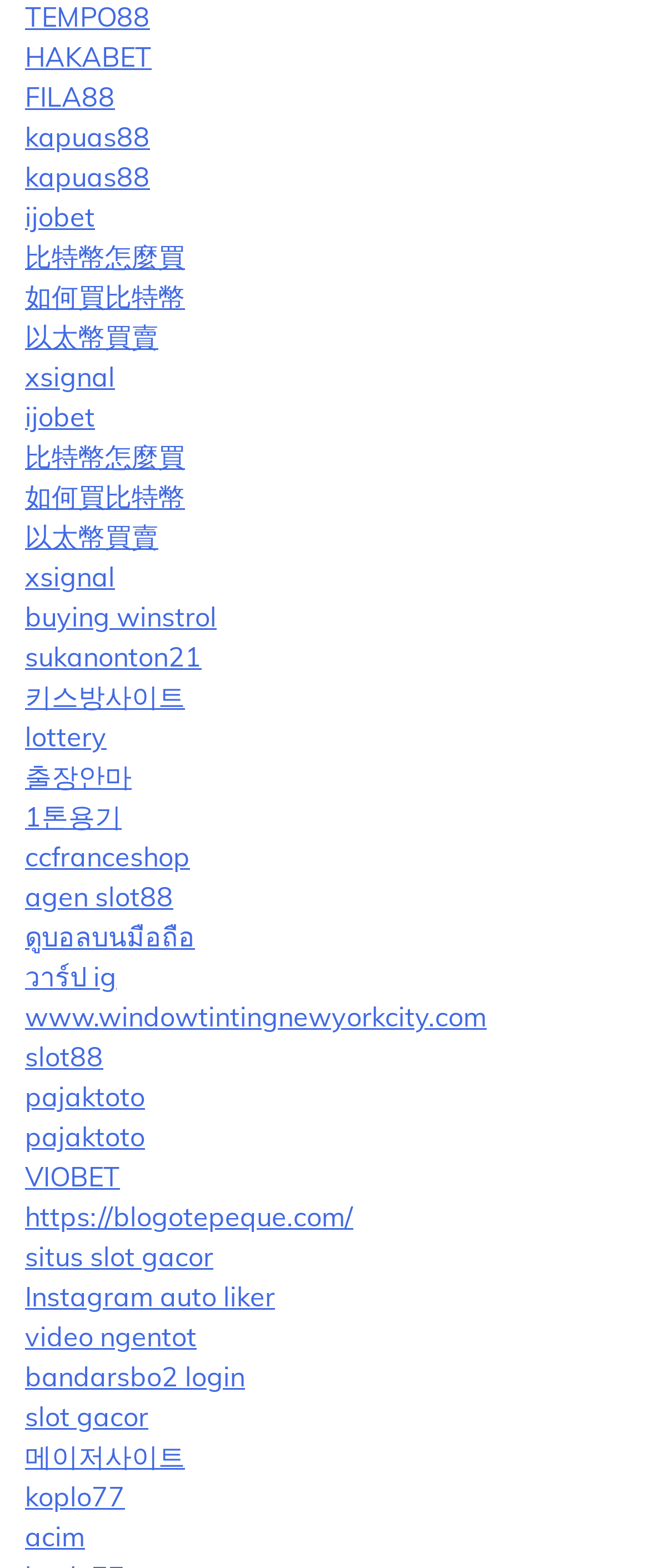Please determine the bounding box coordinates for the UI element described here. Use the format (top-left x, top-left y, bottom-right x, bottom-right y) with values bounded between 0 and 1: video ngentot

[0.038, 0.842, 0.303, 0.863]